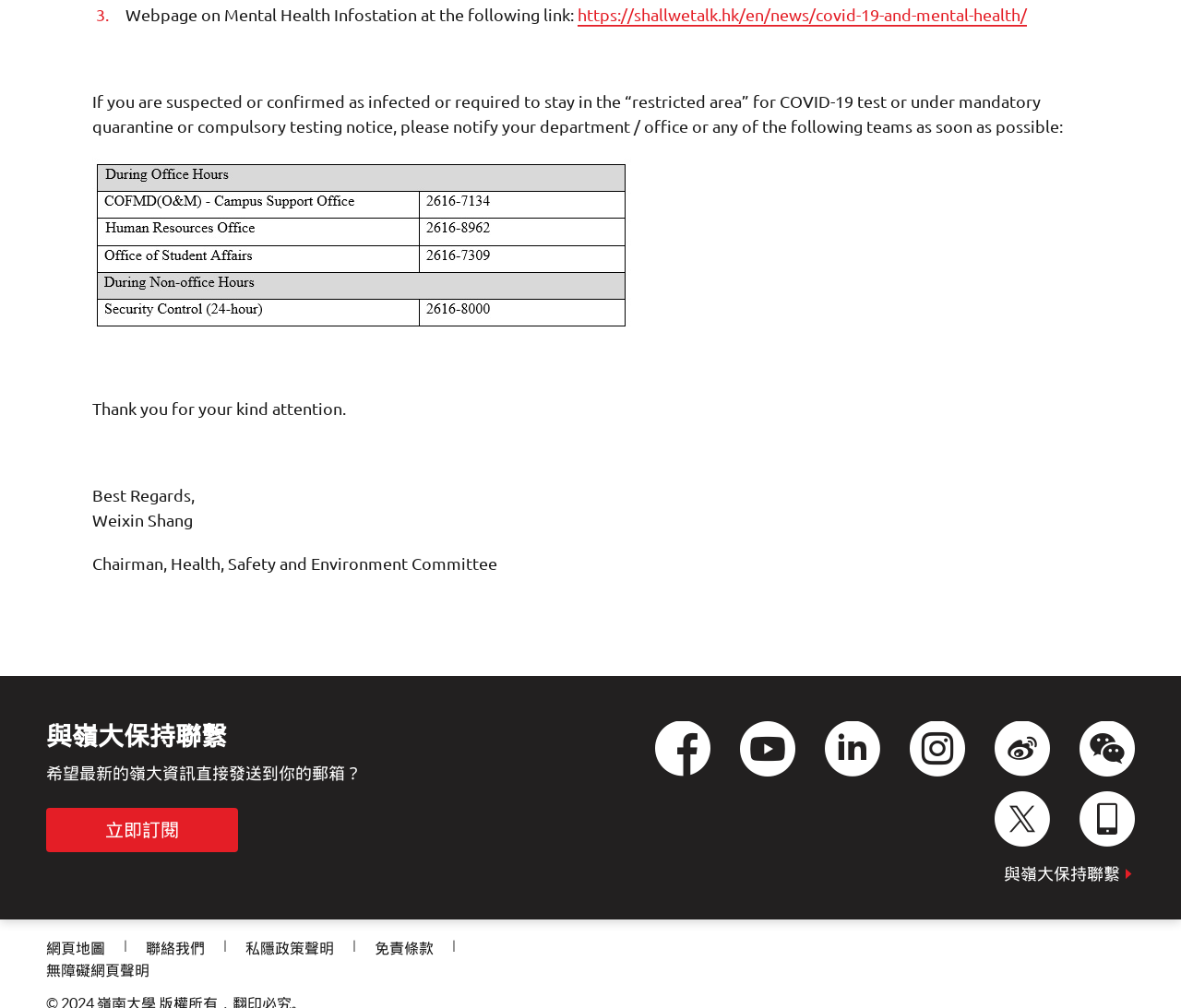How can I stay in touch with the university?
Based on the image, provide your answer in one word or phrase.

Subscribe to the newsletter